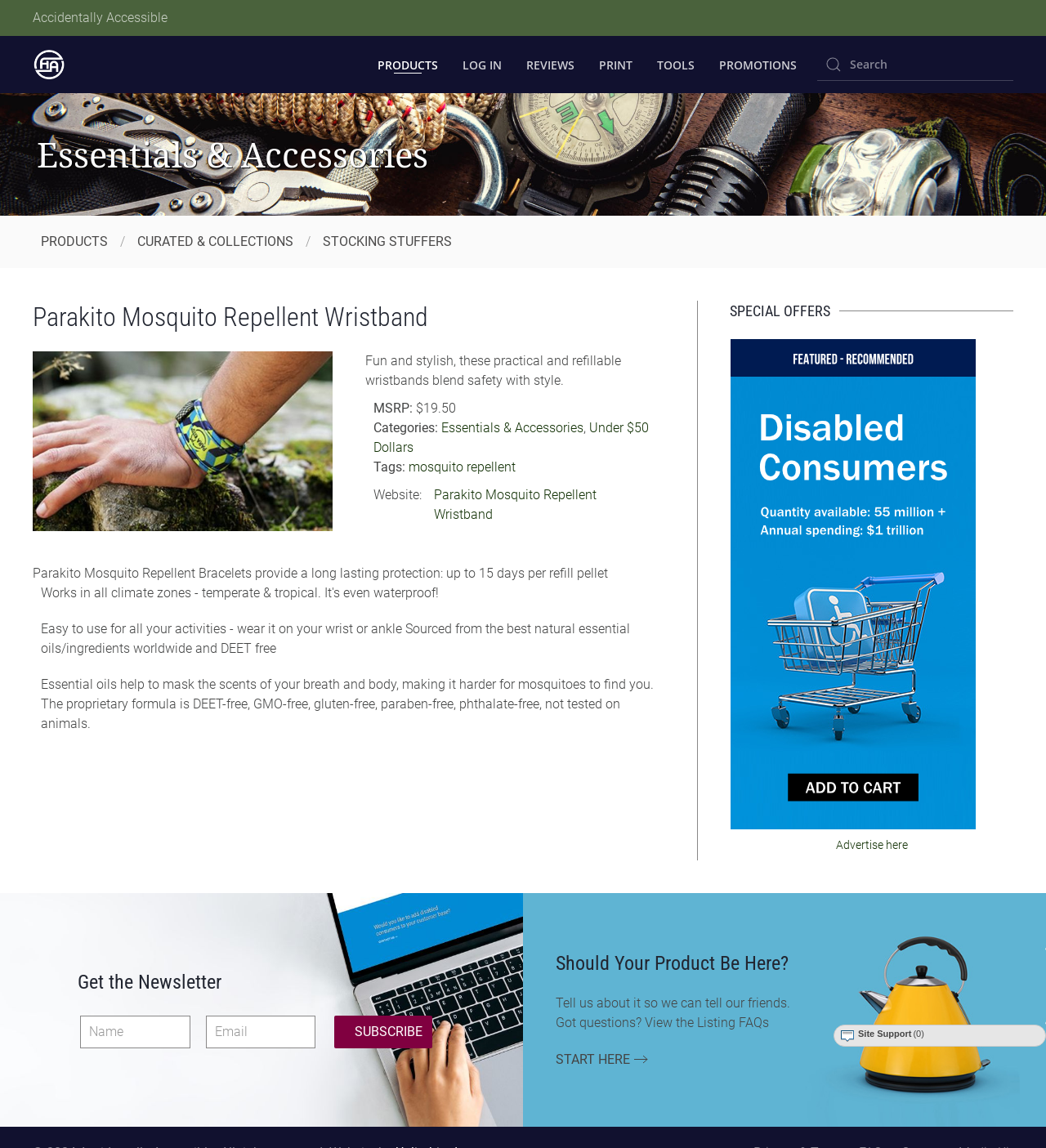Locate the bounding box coordinates of the element that needs to be clicked to carry out the instruction: "Read reviews". The coordinates should be given as four float numbers ranging from 0 to 1, i.e., [left, top, right, bottom].

[0.503, 0.031, 0.549, 0.081]